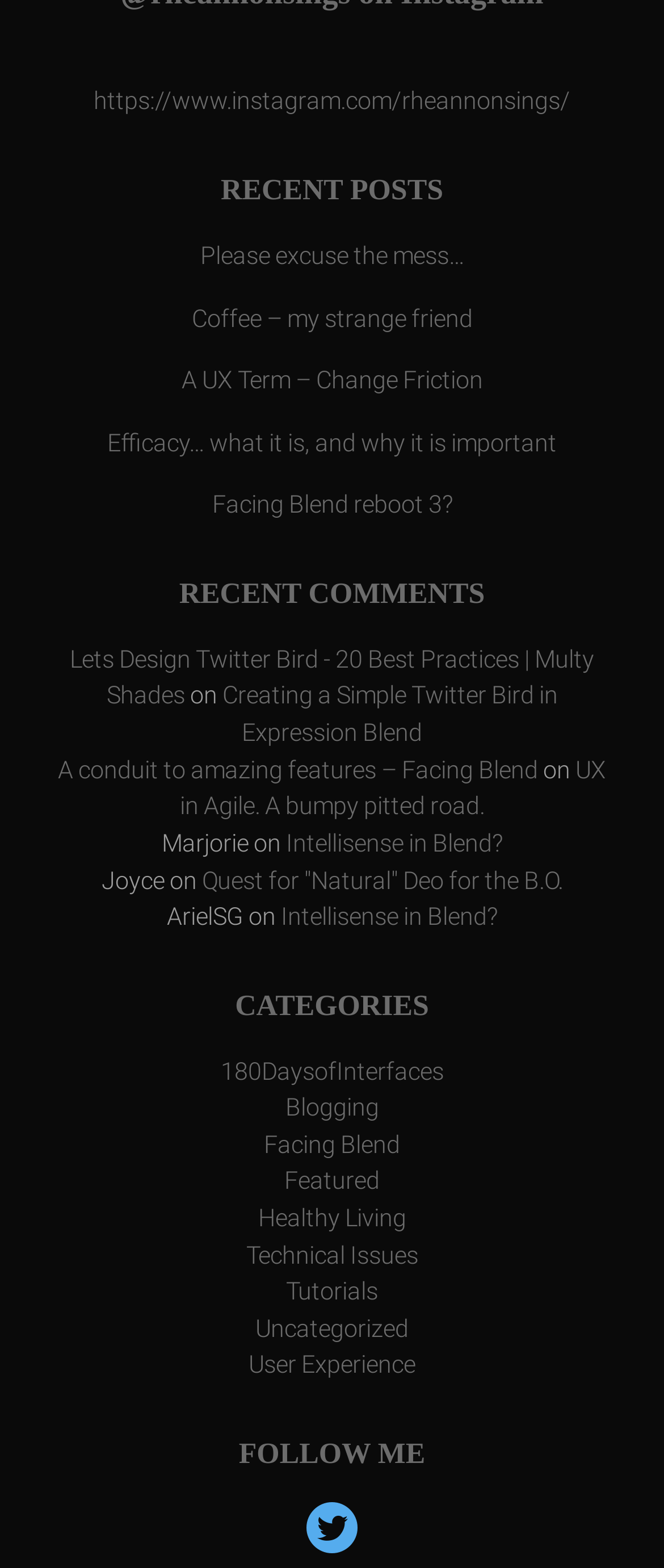Locate the bounding box coordinates of the clickable region to complete the following instruction: "Click on the '(back to the library)' link."

None